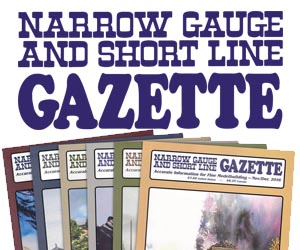Thoroughly describe everything you see in the image.

The image features a vibrant and eye-catching logo for "Narrow Gauge and Short Line Gazette," a publication dedicated to narrow gauge and short line railroads. The bold, stylized lettering prominently displays the title in deep purple, exuding a sense of history and enthusiasm for railroading. Below the title, a collection of magazine covers showcases various scenic railway photography and modeling, highlighting the content focus on accurate information for hobbyists interested in small-scale railroading. This engaging visual representation reflects the publication's commitment to delivering quality information and resources to enthusiasts in the railfanning community.